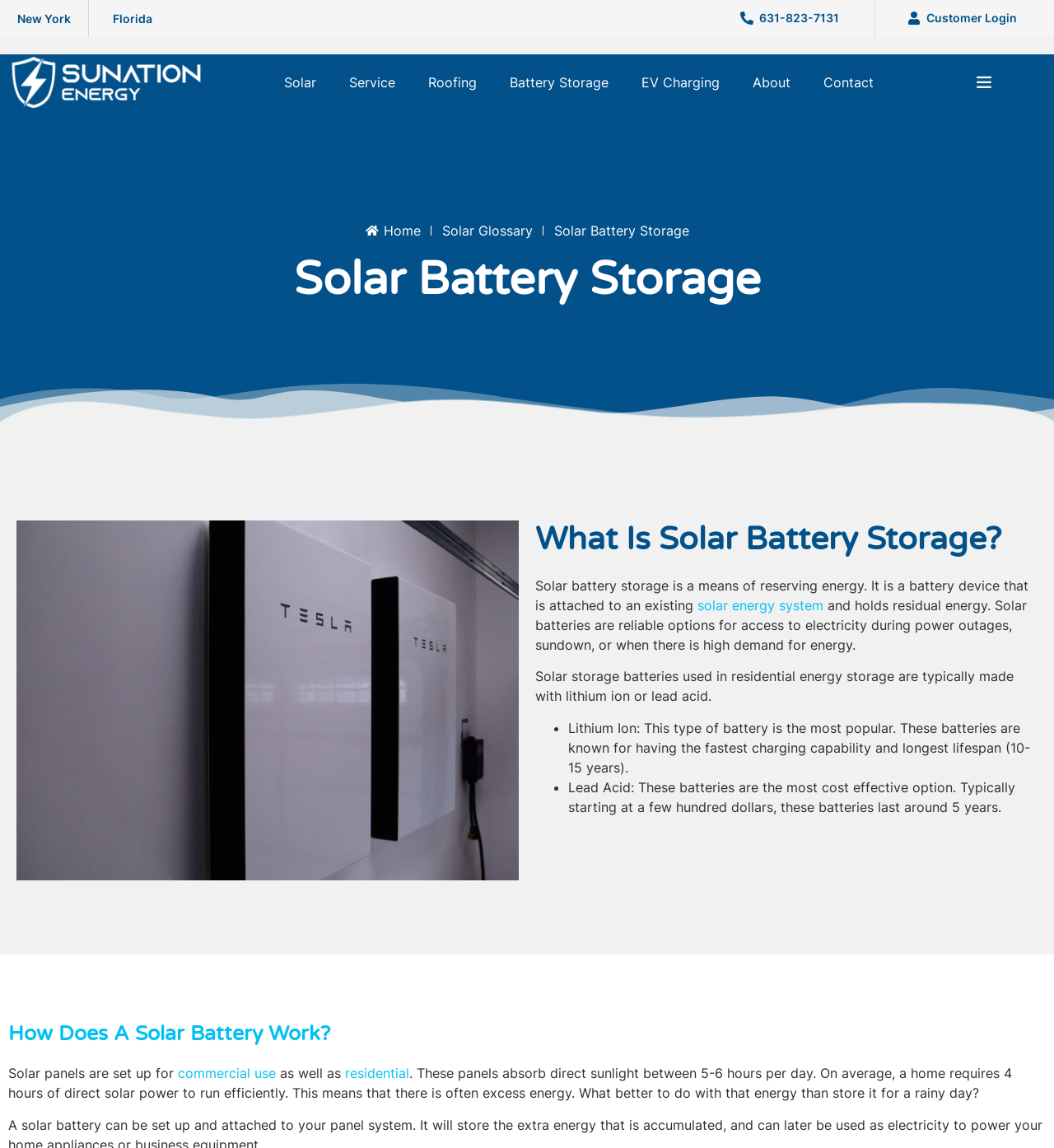Please locate the bounding box coordinates for the element that should be clicked to achieve the following instruction: "Click on Battery Storage". Ensure the coordinates are given as four float numbers between 0 and 1, i.e., [left, top, right, bottom].

[0.468, 0.055, 0.593, 0.088]